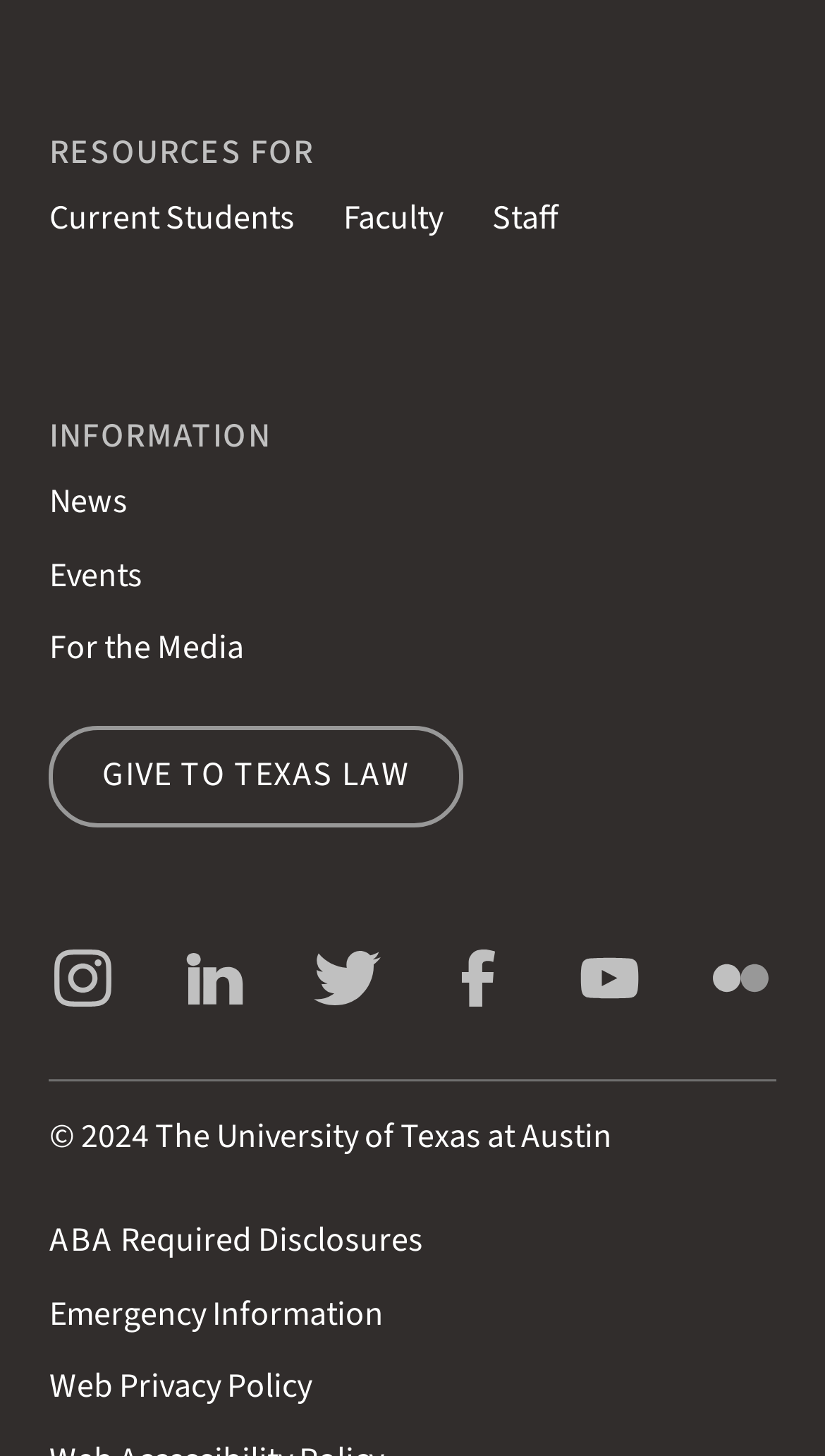Extract the bounding box coordinates for the UI element described by the text: "Emergency Information". The coordinates should be in the form of [left, top, right, bottom] with values between 0 and 1.

[0.059, 0.886, 0.465, 0.918]